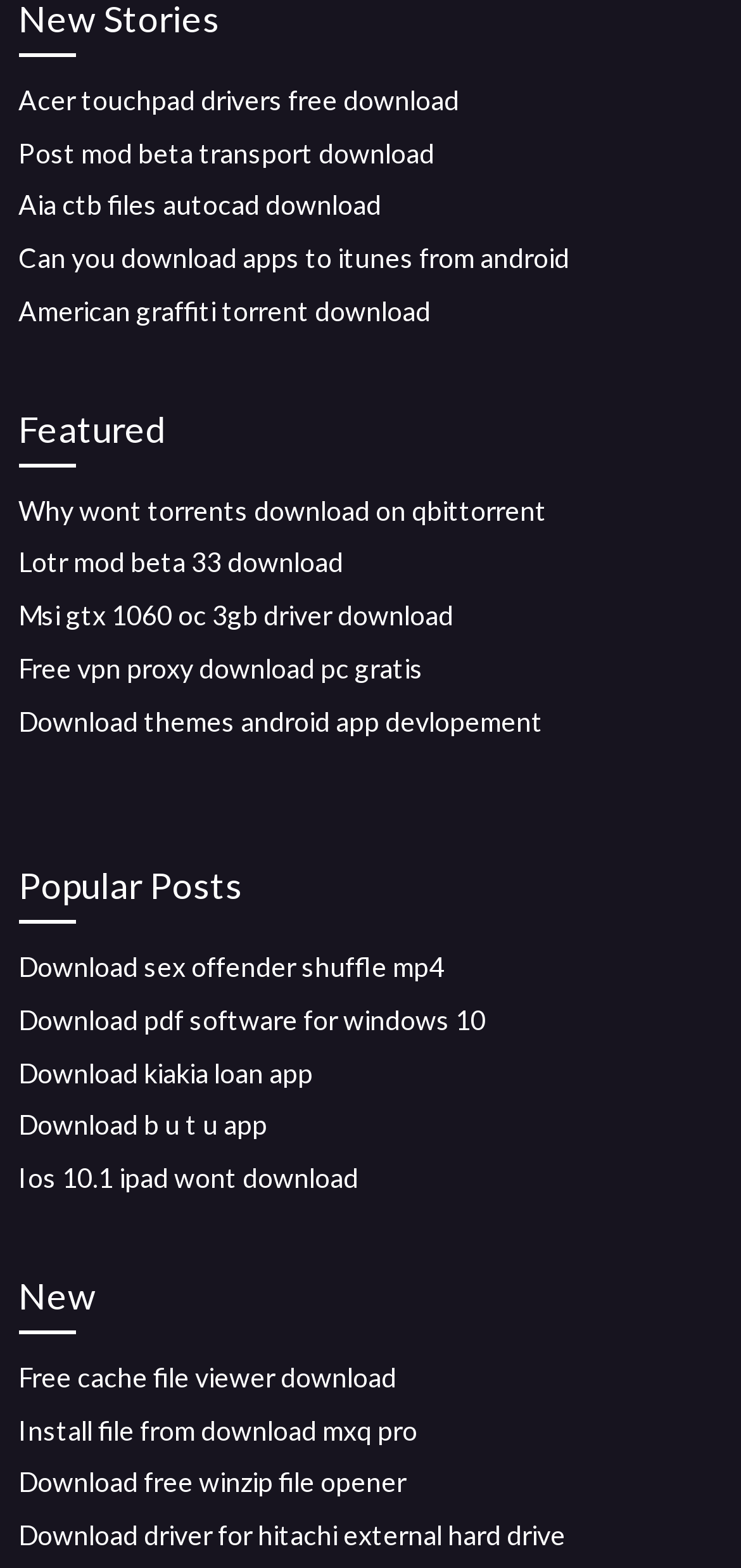How are the links on the webpage organized?
Could you give a comprehensive explanation in response to this question?

The links on the webpage are organized into categories, such as 'Featured', 'Popular Posts', and 'New'. Each category has a heading and a list of links below it, which are related to the category. This organization makes it easier for users to find specific types of content.